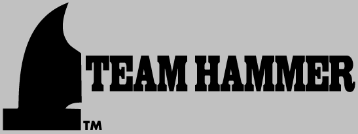Use one word or a short phrase to answer the question provided: 
What type of racing events is Team Hammer involved in?

Motorcycle racing